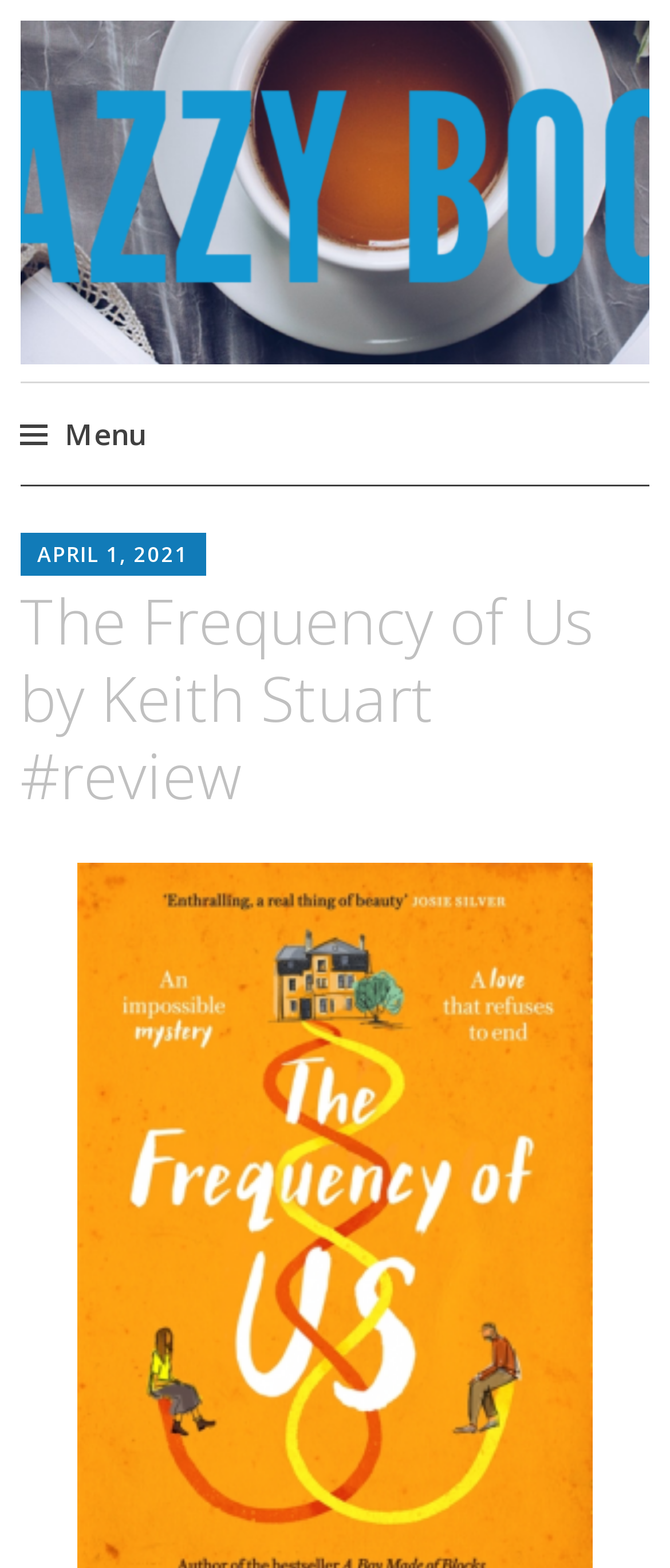Explain the webpage's layout and main content in detail.

The webpage is a book review page, specifically for "The Frequency of Us" by Keith Stuart. At the top left of the page, there is a heading that reads "Snazzy Books", which is also a link. To the right of this heading, there is another heading that says "Reviews, new releases and more!". 

Below these headings, there is a menu icon represented by "\uf419" on the top left, which is not expanded. Next to the menu icon, there is a "Skip to content" link. 

Below the menu and "Skip to content" link, there is a section that appears to be the review itself. The title of the review, "The Frequency of Us by Keith Stuart #review", is a heading that spans almost the entire width of the page. 

Above the review title, there are two links: "APRIL 1, 2021" and "LAURA". The "APRIL 1, 2021" link also contains a time element, but the time is not specified.